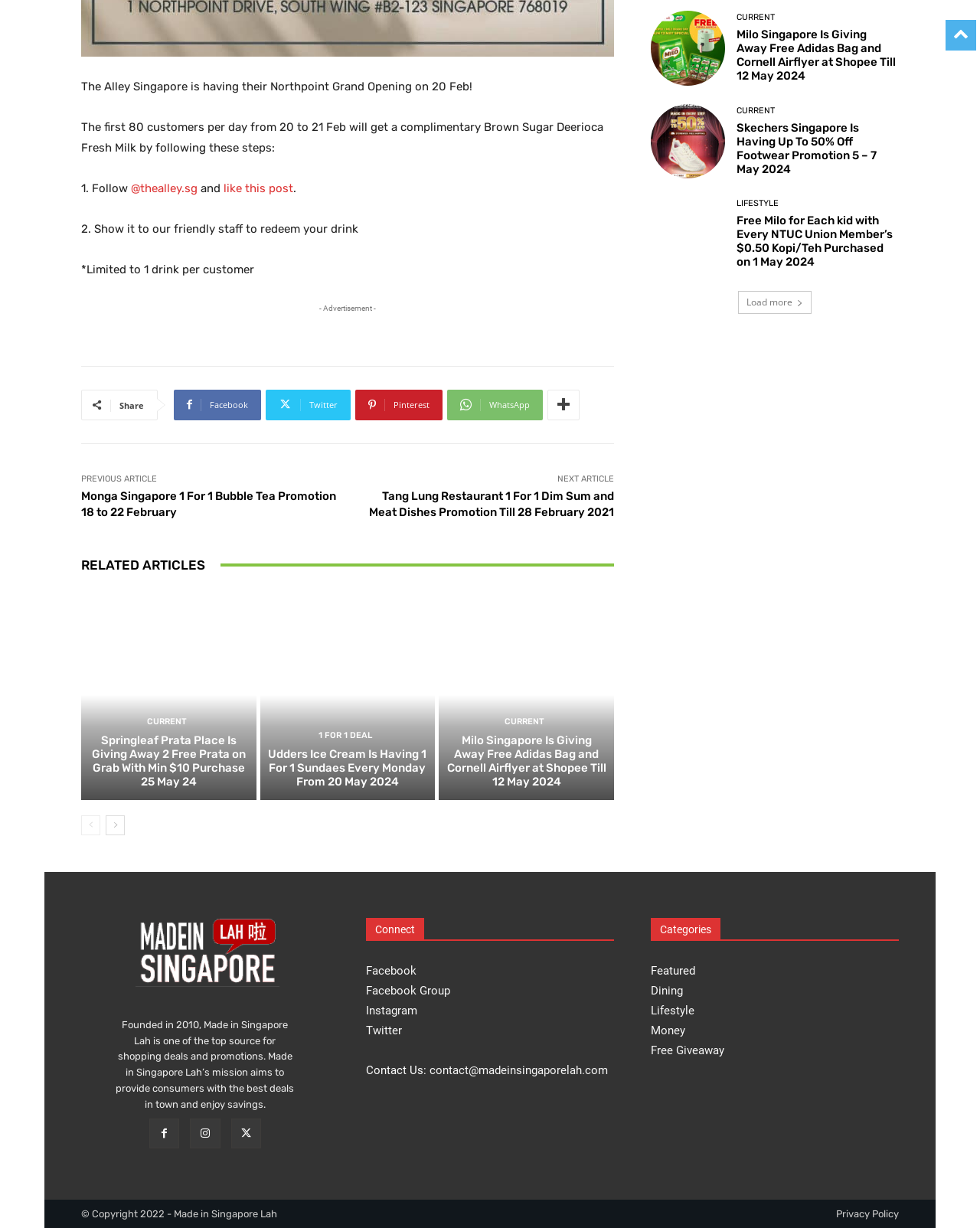Determine the bounding box coordinates of the region I should click to achieve the following instruction: "Click on the 'Share' button". Ensure the bounding box coordinates are four float numbers between 0 and 1, i.e., [left, top, right, bottom].

[0.122, 0.325, 0.147, 0.334]